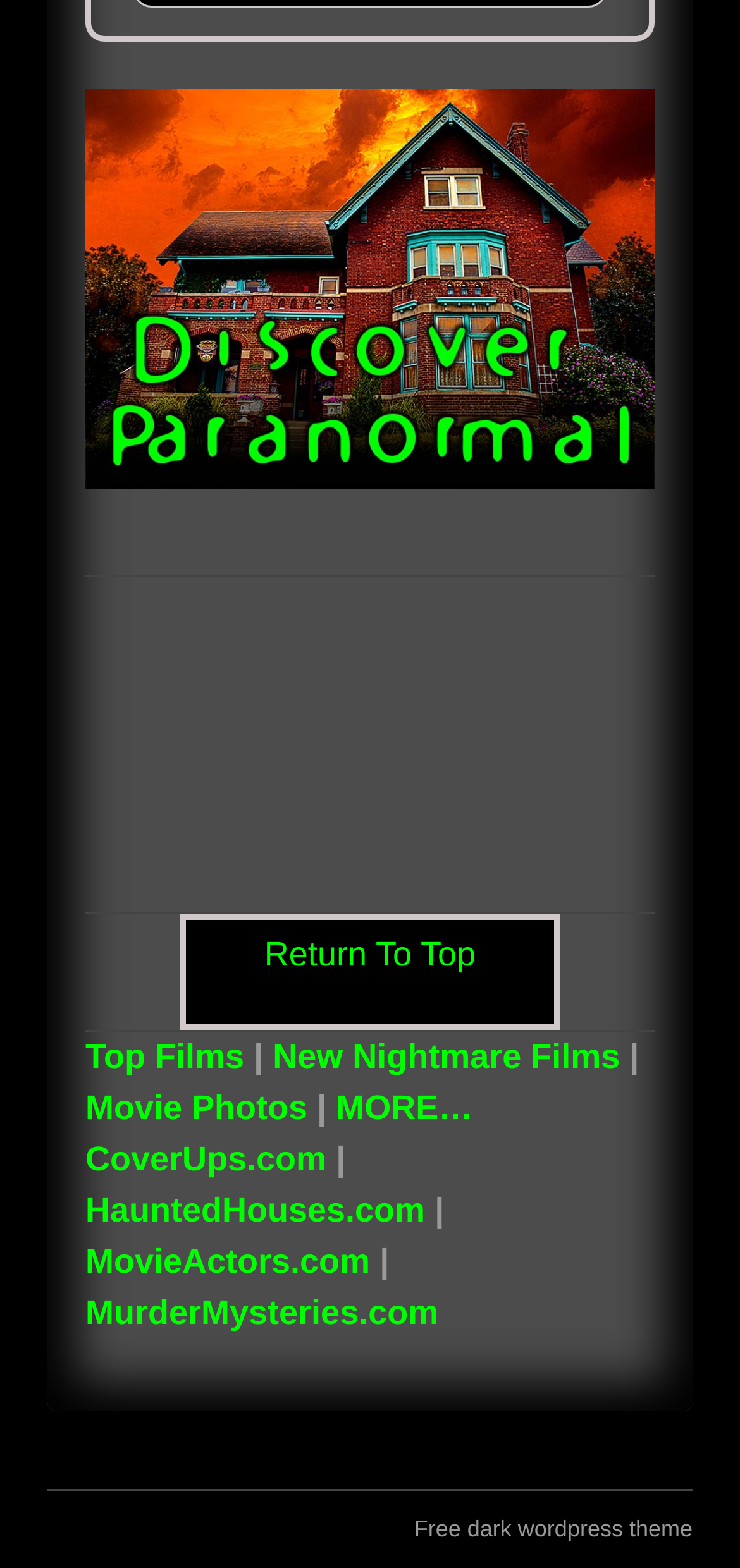Locate the bounding box coordinates of the area where you should click to accomplish the instruction: "visit New Nightmare Films".

[0.369, 0.662, 0.838, 0.686]